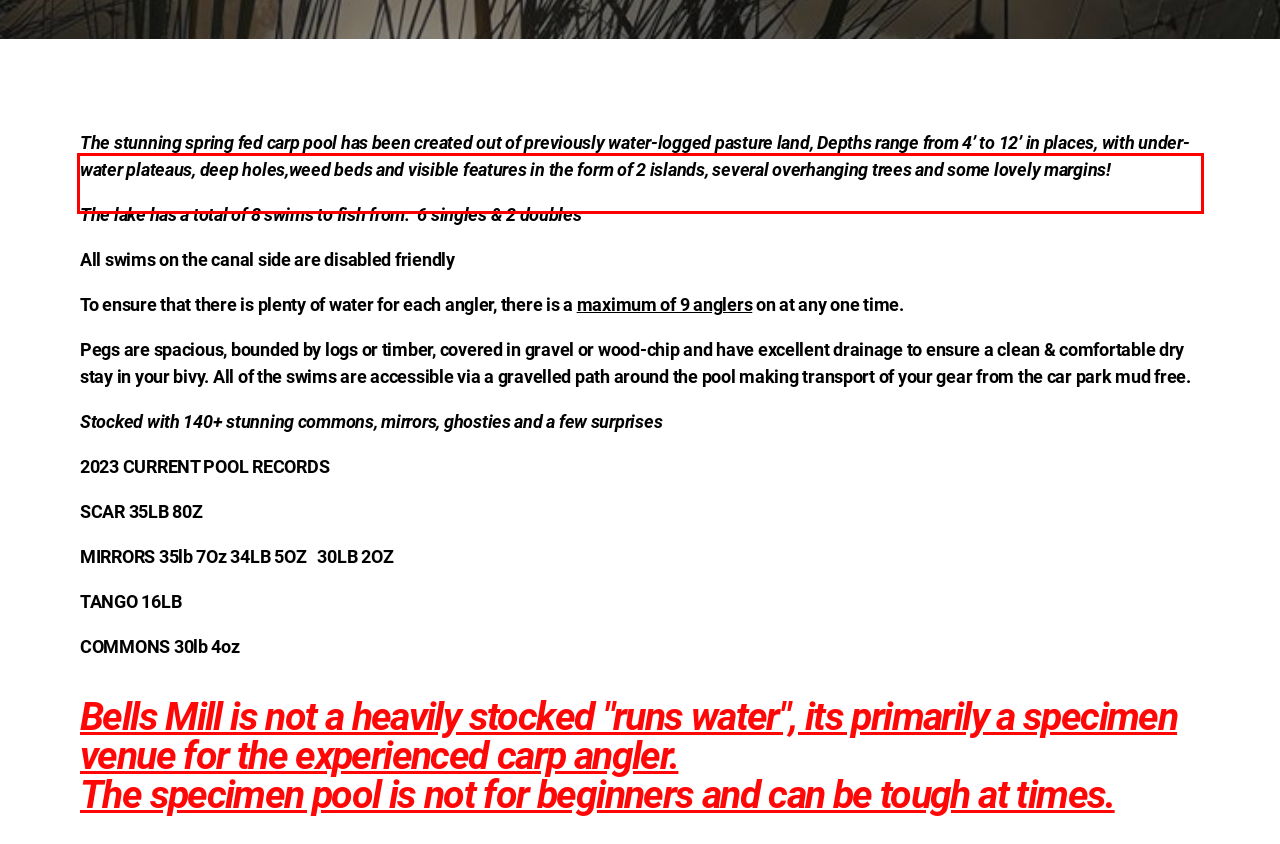Please use OCR to extract the text content from the red bounding box in the provided webpage screenshot.

The stunning spring fed carp pool has been created out of previously water-logged pasture land, Depths range from 4’ to 12’ in places, with under-water plateaus, deep holes,weed beds and visible features in the form of 2 islands, several overhanging trees and some lovely margins!